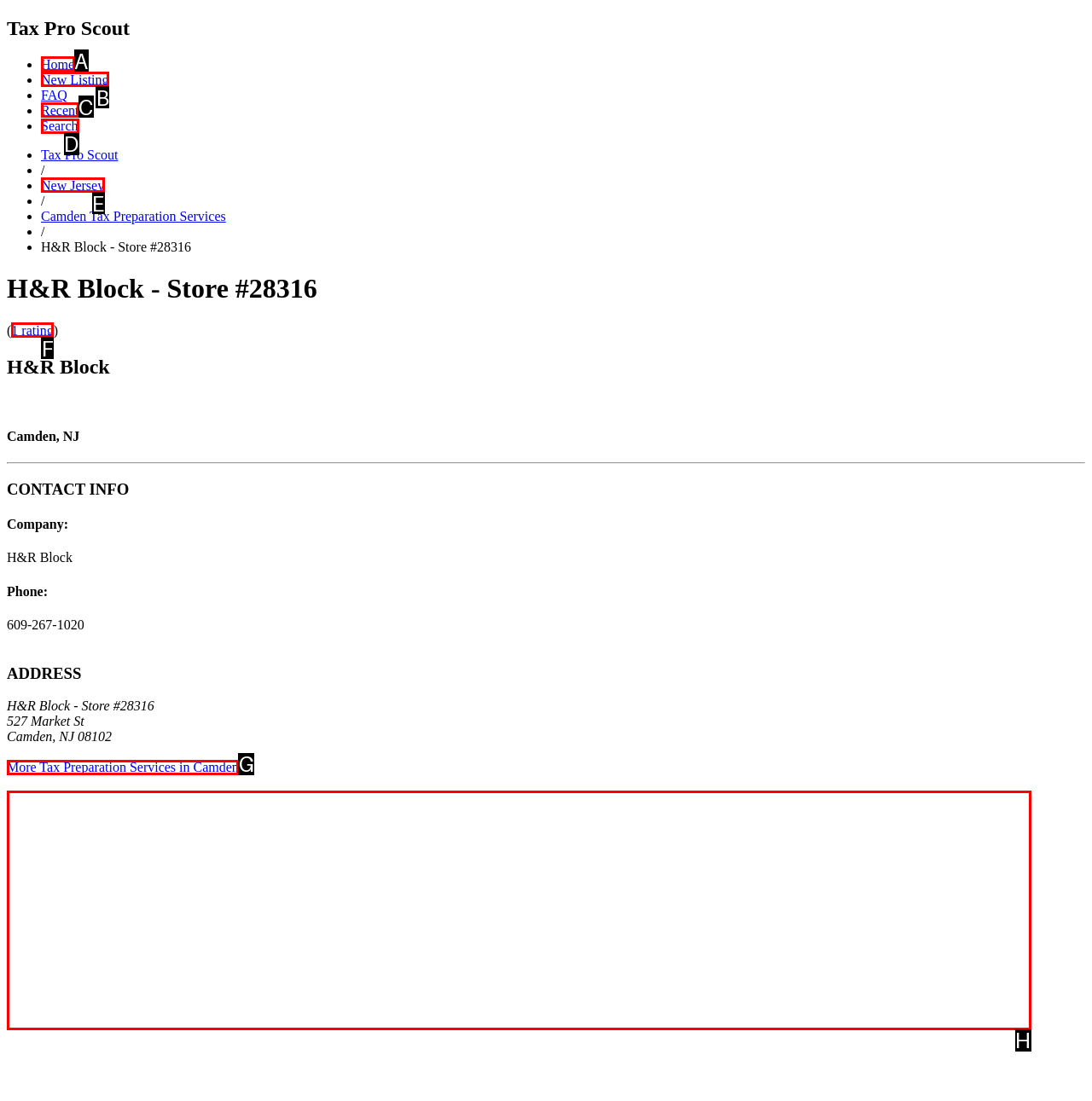Identify the letter of the UI element needed to carry out the task: Click on Search
Reply with the letter of the chosen option.

D